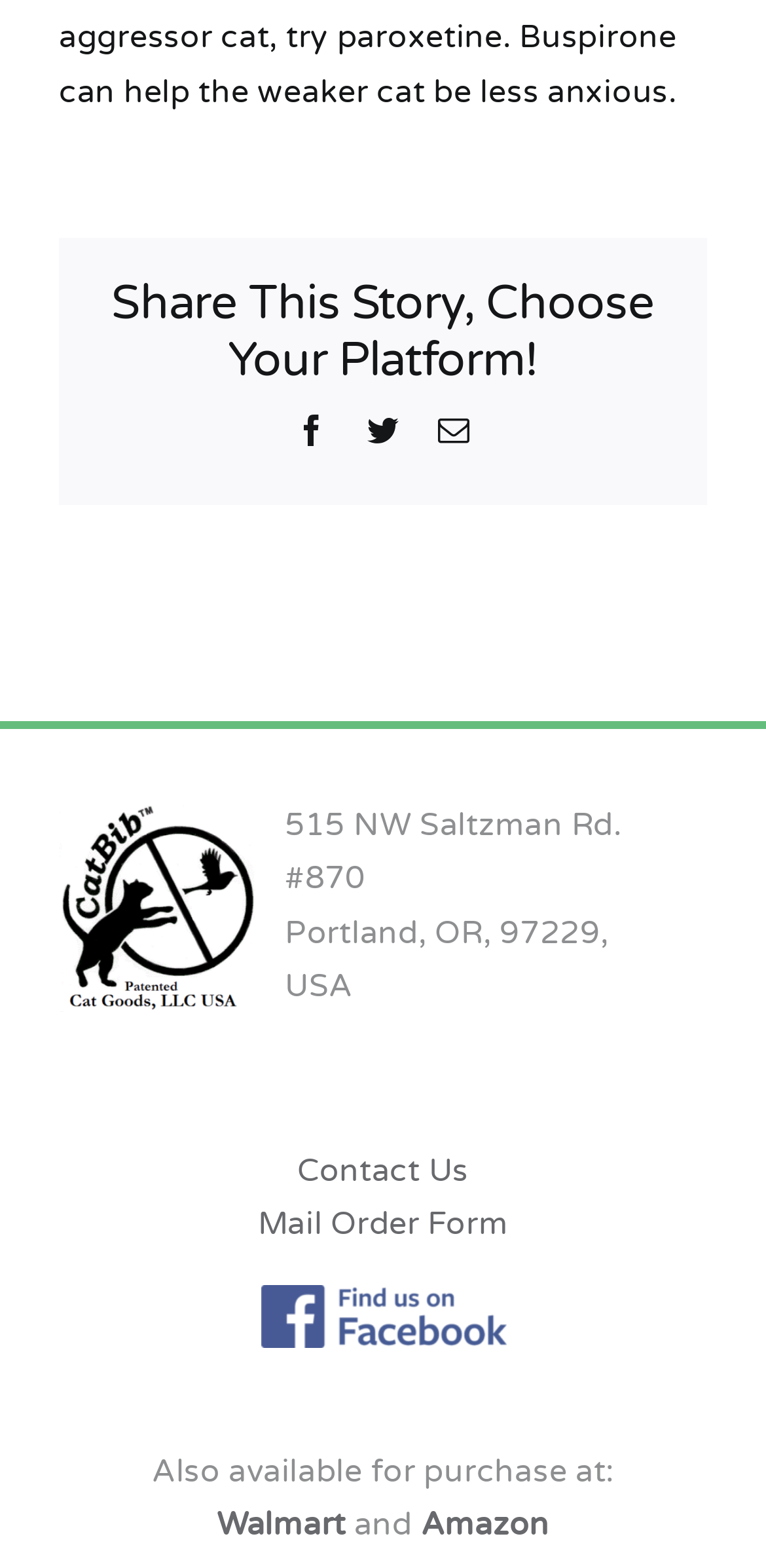Please specify the bounding box coordinates in the format (top-left x, top-left y, bottom-right x, bottom-right y), with all values as floating point numbers between 0 and 1. Identify the bounding box of the UI element described by: Mail Order Form

[0.336, 0.768, 0.664, 0.793]